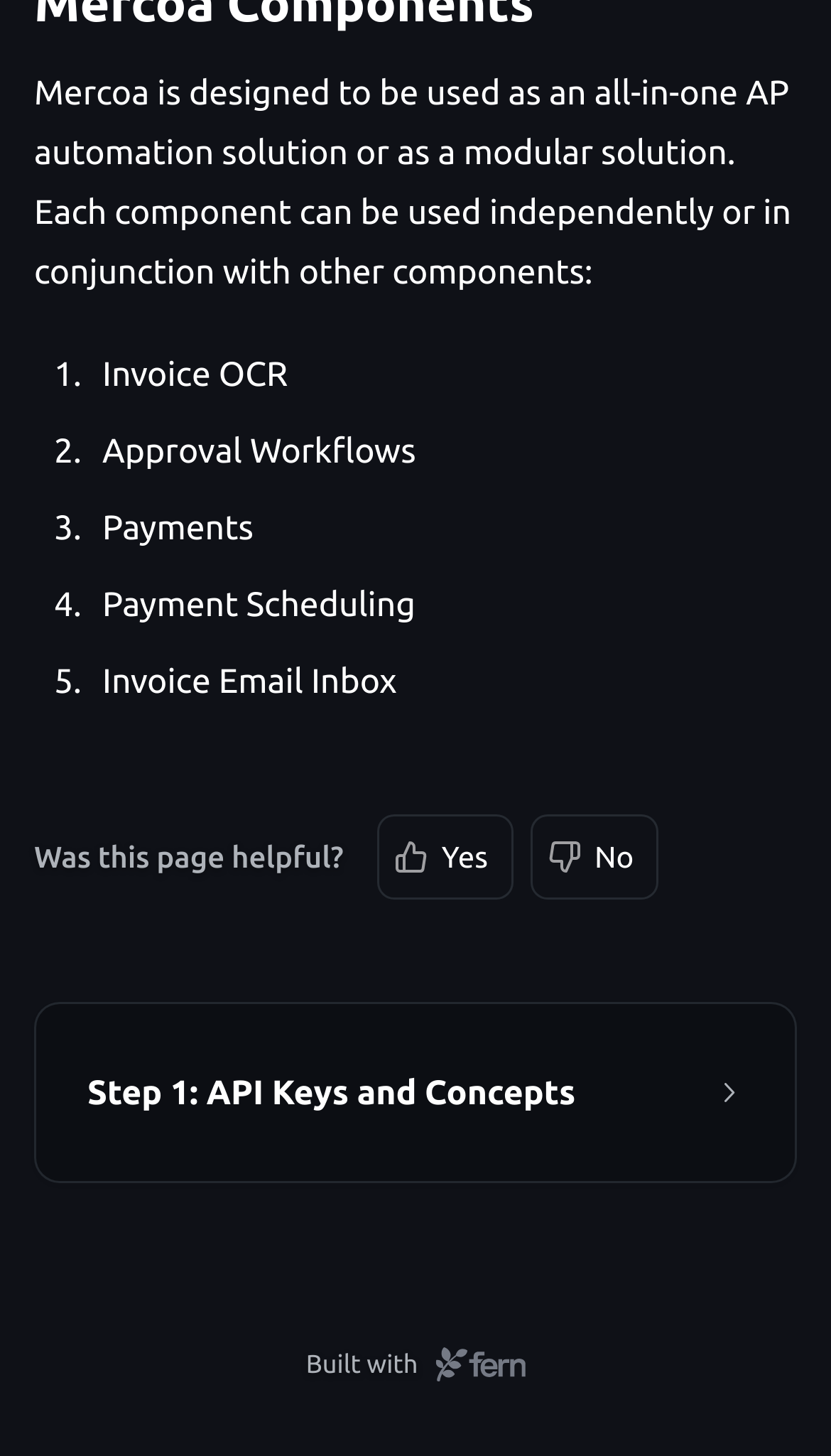Give a concise answer using one word or a phrase to the following question:
What are the components of Mercoa?

Invoice OCR, Approval Workflows, etc.